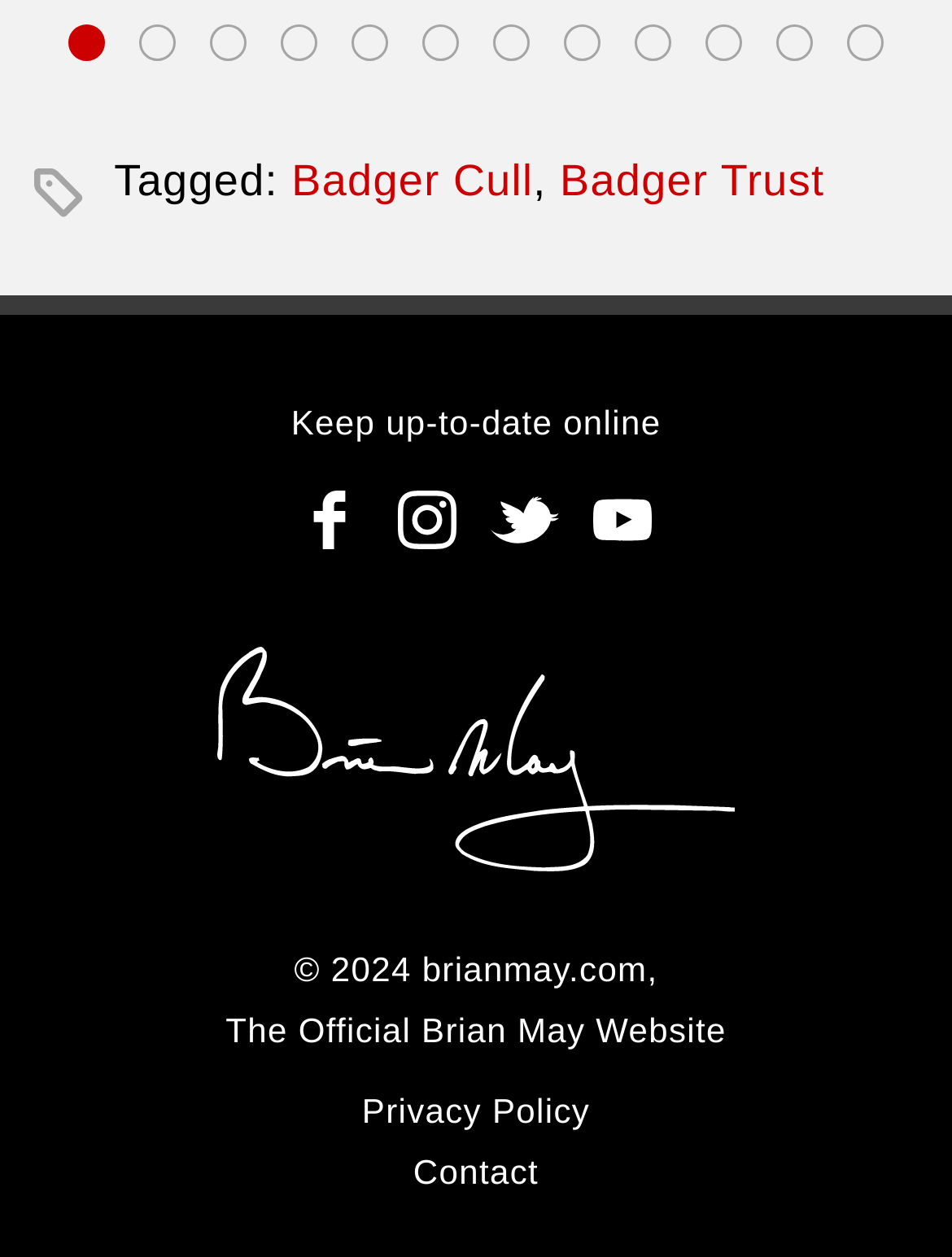Give a concise answer of one word or phrase to the question: 
How many slides are available?

12